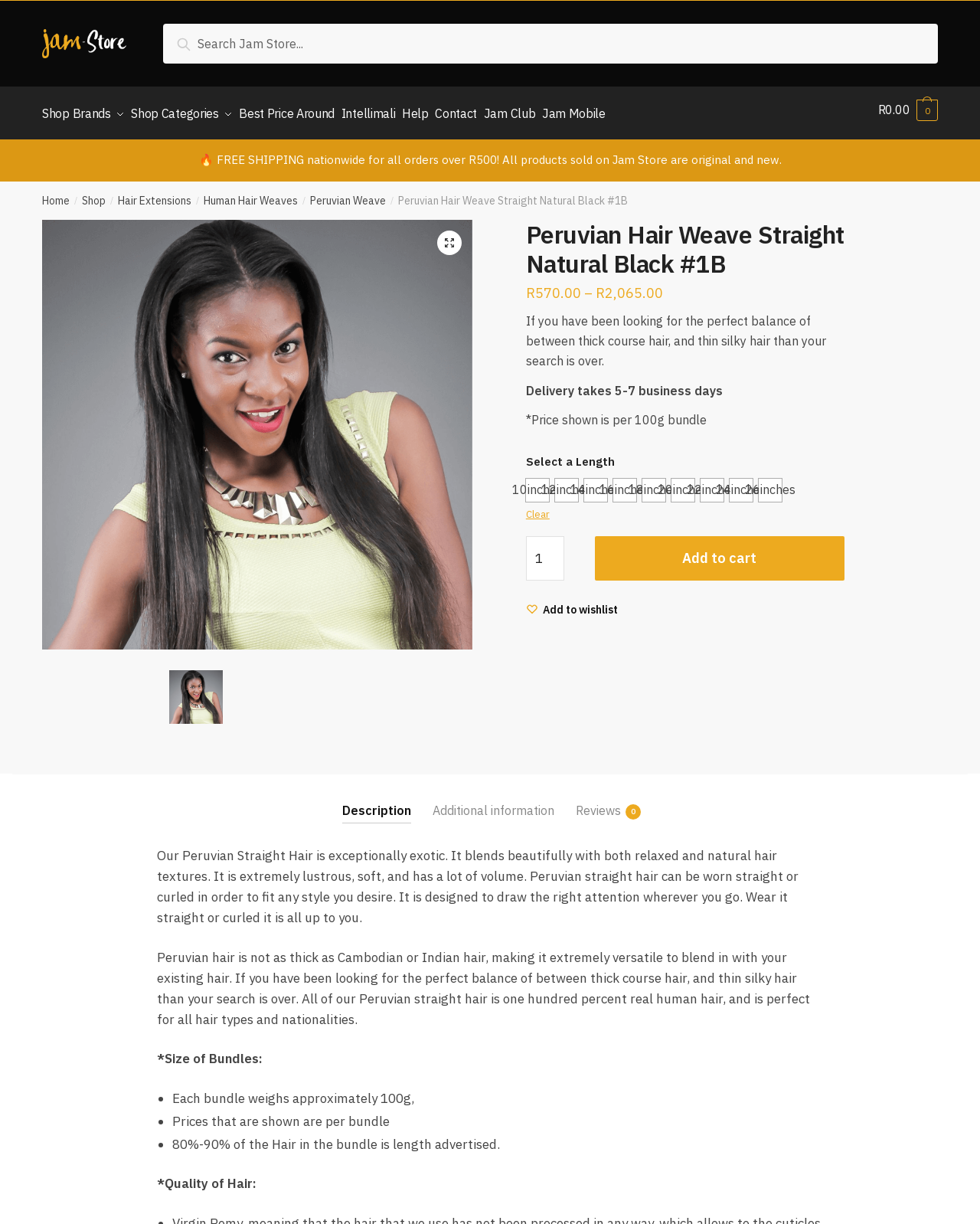Your task is to extract the text of the main heading from the webpage.

Peruvian Hair Weave Straight Natural Black #1B